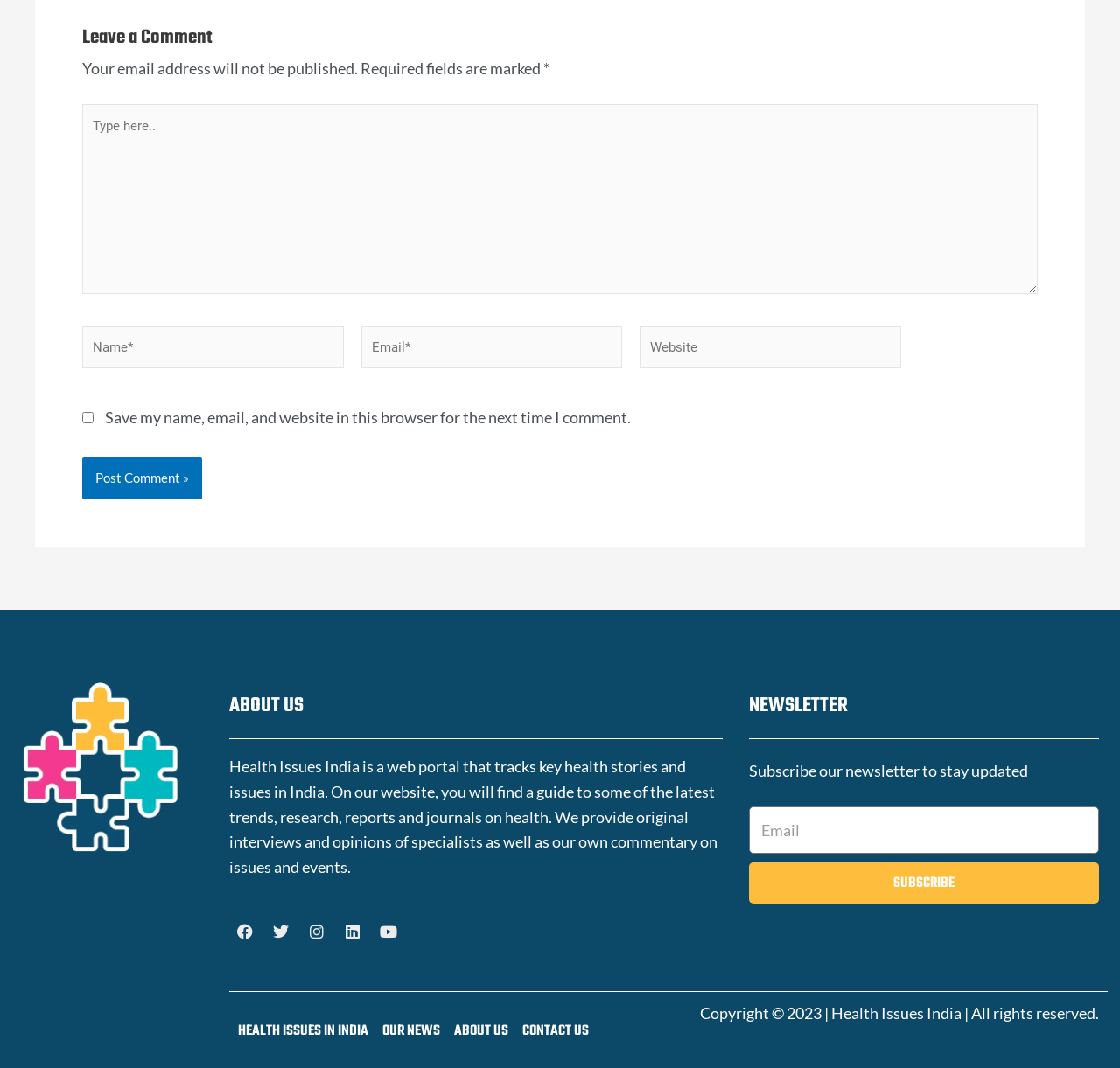Identify the bounding box coordinates of the element that should be clicked to fulfill this task: "Leave a comment". The coordinates should be provided as four float numbers between 0 and 1, i.e., [left, top, right, bottom].

[0.073, 0.02, 0.927, 0.052]